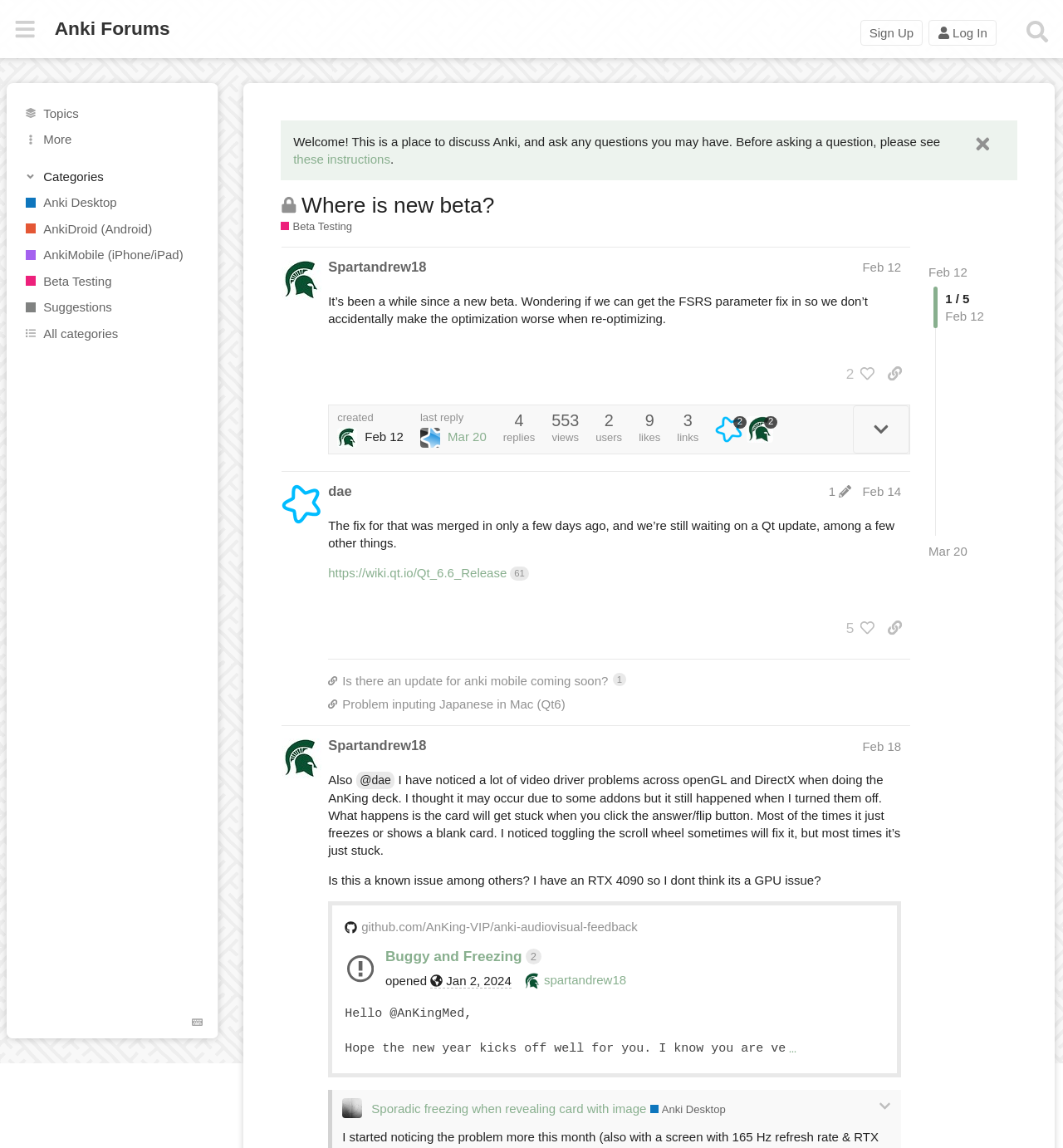What is the topic of the first post?
Based on the screenshot, answer the question with a single word or phrase.

Where is new beta?